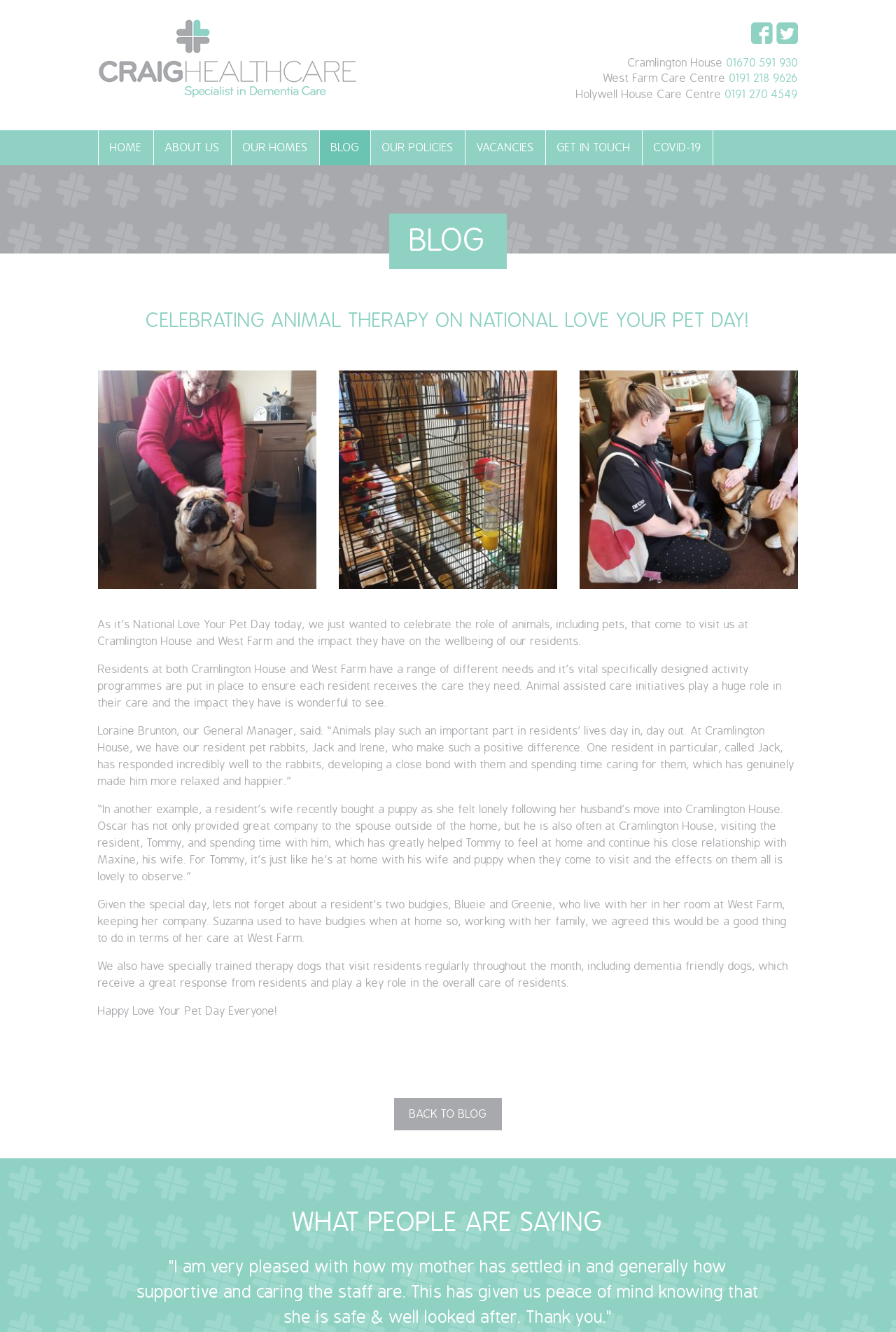Please give the bounding box coordinates of the area that should be clicked to fulfill the following instruction: "Go to the HOME page". The coordinates should be in the format of four float numbers from 0 to 1, i.e., [left, top, right, bottom].

[0.109, 0.098, 0.171, 0.124]